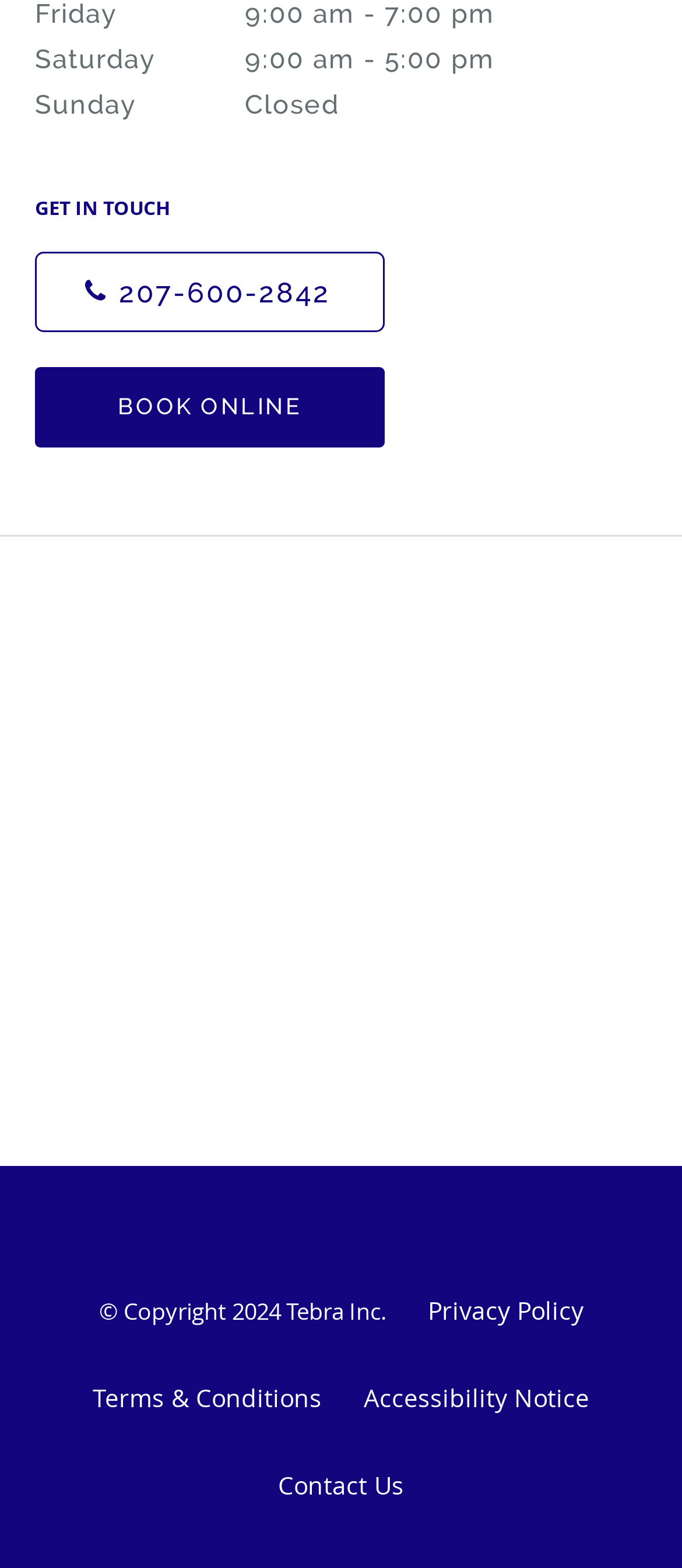Answer the following query with a single word or phrase:
How can I book an appointment online?

Click the BOOK ONLINE button